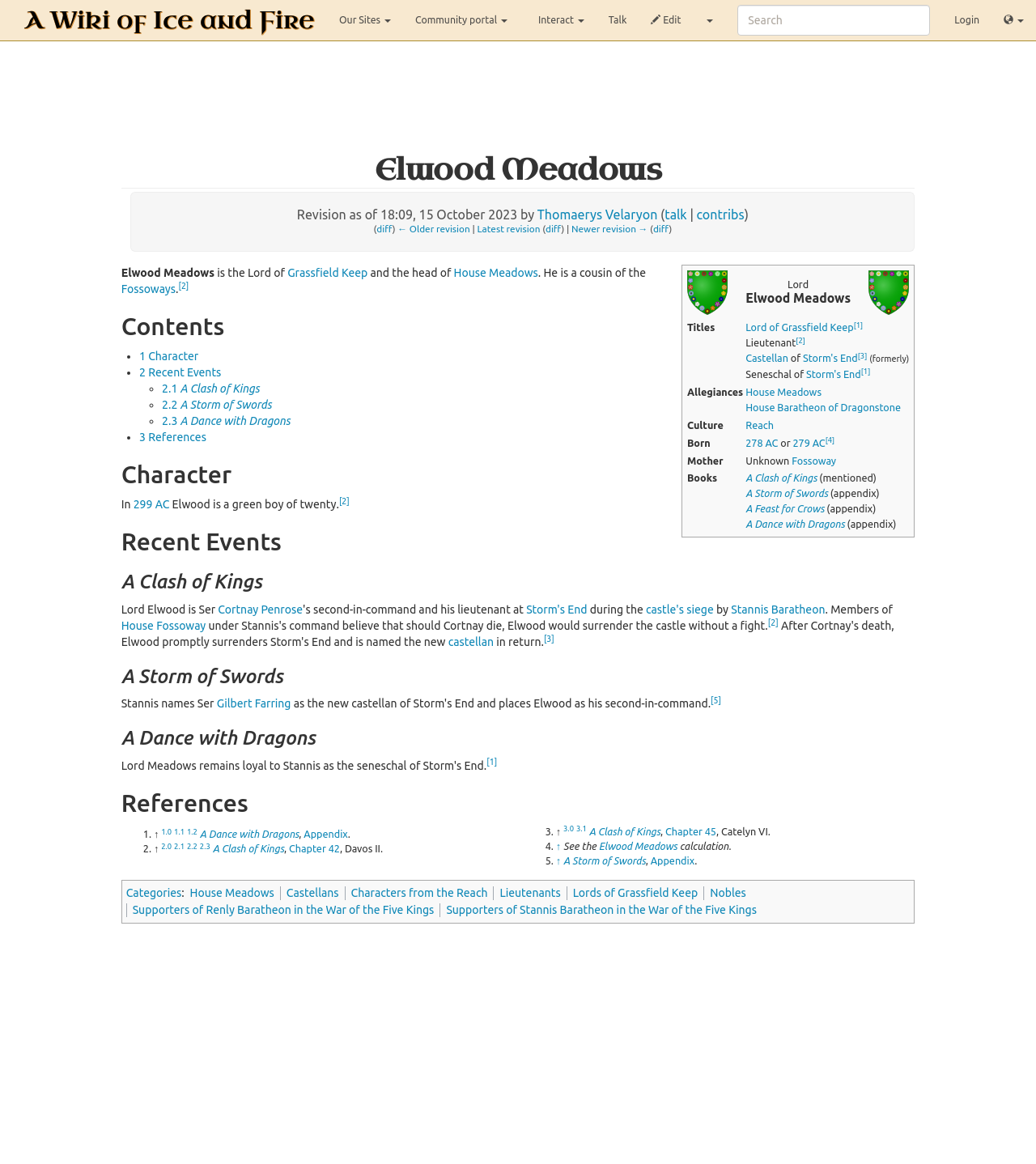Could you locate the bounding box coordinates for the section that should be clicked to accomplish this task: "Edit the page".

[0.617, 0.0, 0.669, 0.035]